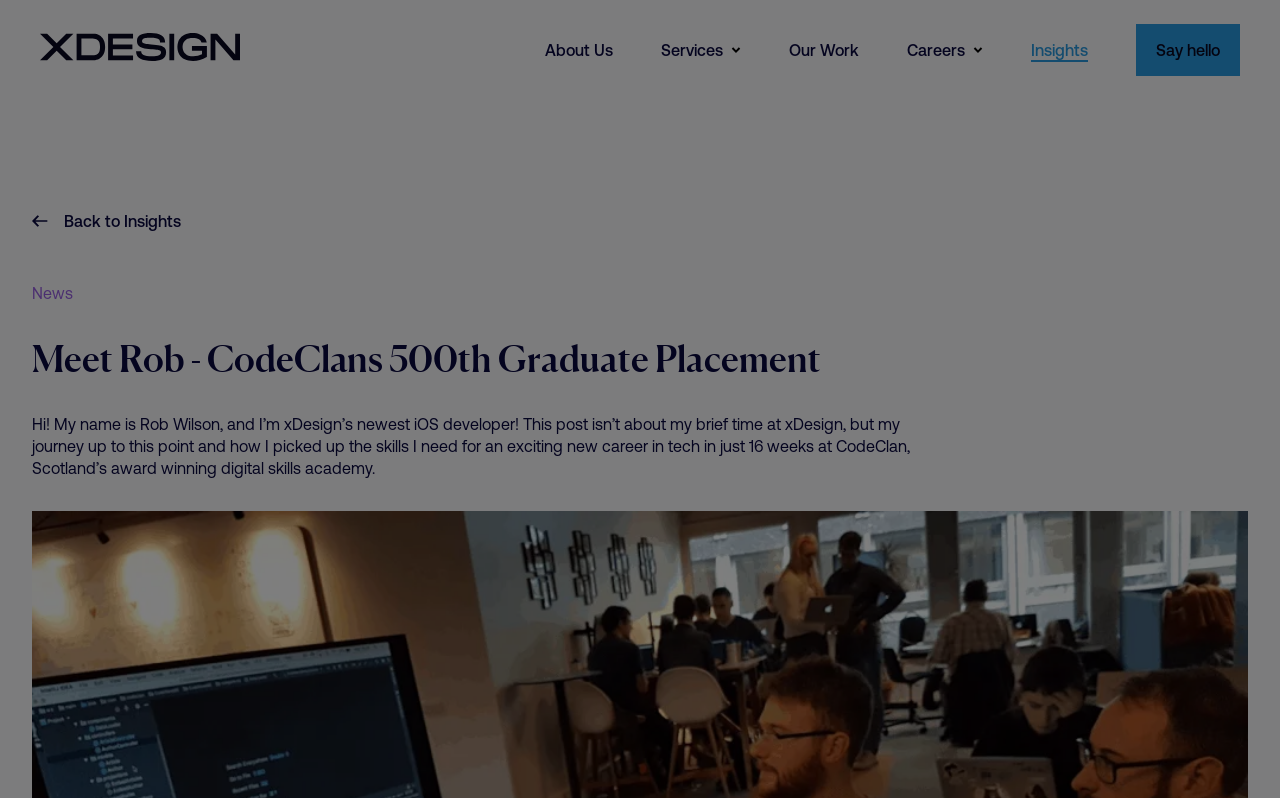Provide your answer to the question using just one word or phrase: What is the title of the blog post?

Meet Rob - CodeClans 500th Graduate Placement